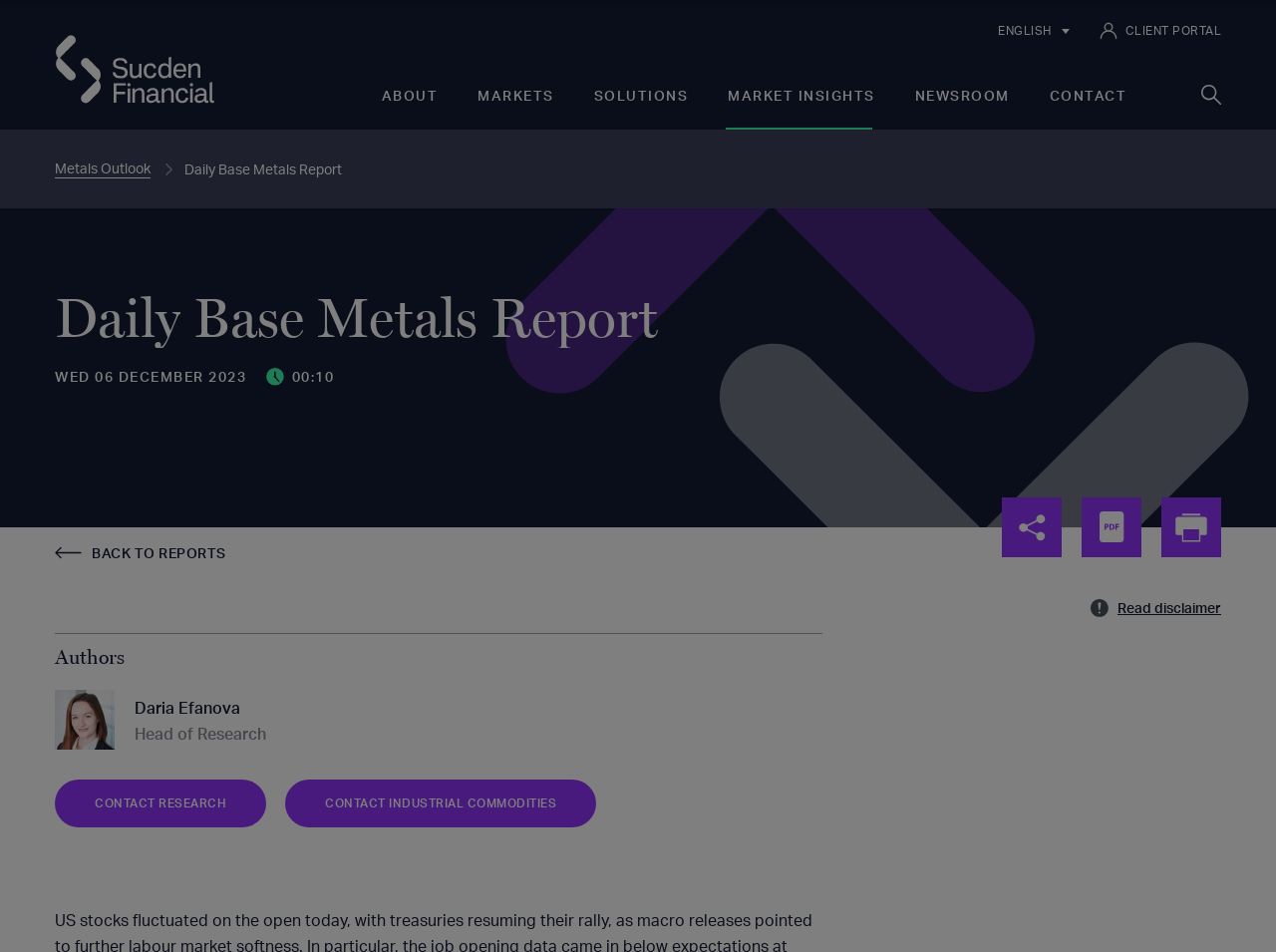Locate the bounding box coordinates of the region to be clicked to comply with the following instruction: "Share the report". The coordinates must be four float numbers between 0 and 1, in the form [left, top, right, bottom].

[0.785, 0.523, 0.832, 0.585]